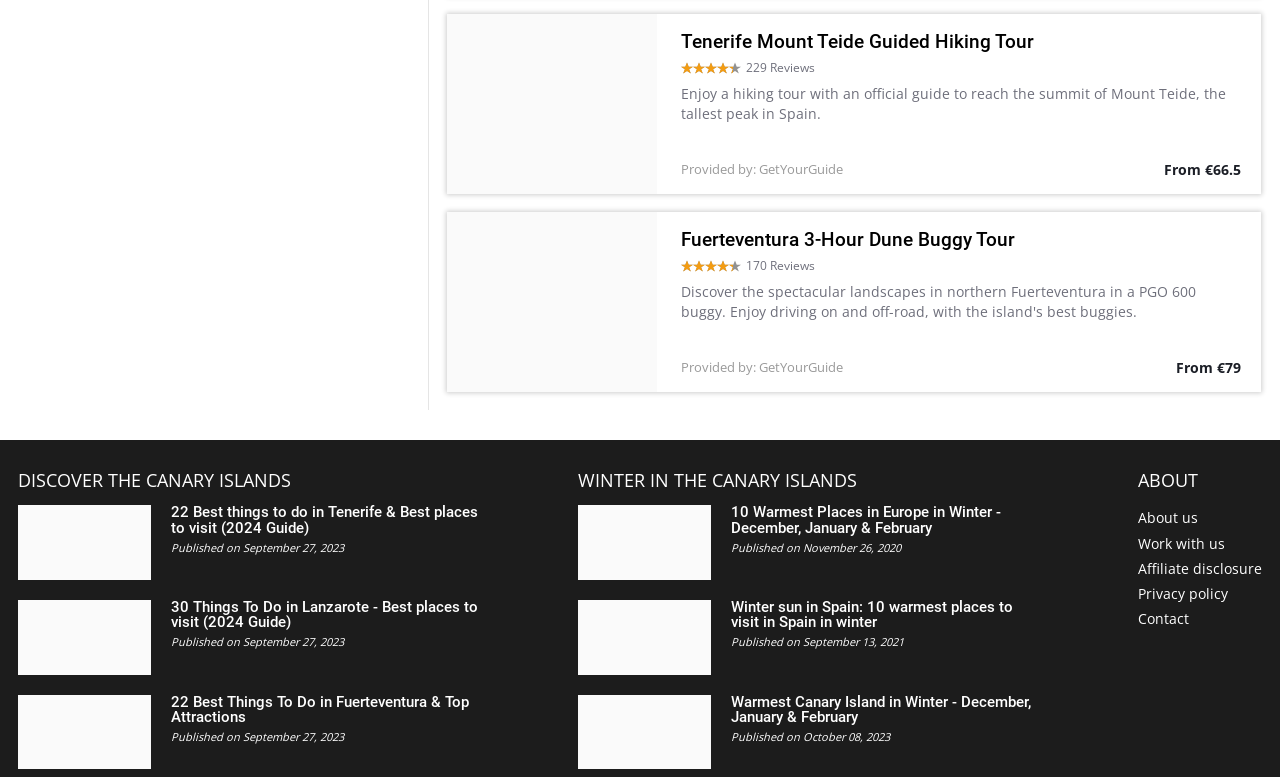Find the bounding box coordinates of the area to click in order to follow the instruction: "Read about the 22 Best things to do in Tenerife".

[0.014, 0.651, 0.118, 0.747]